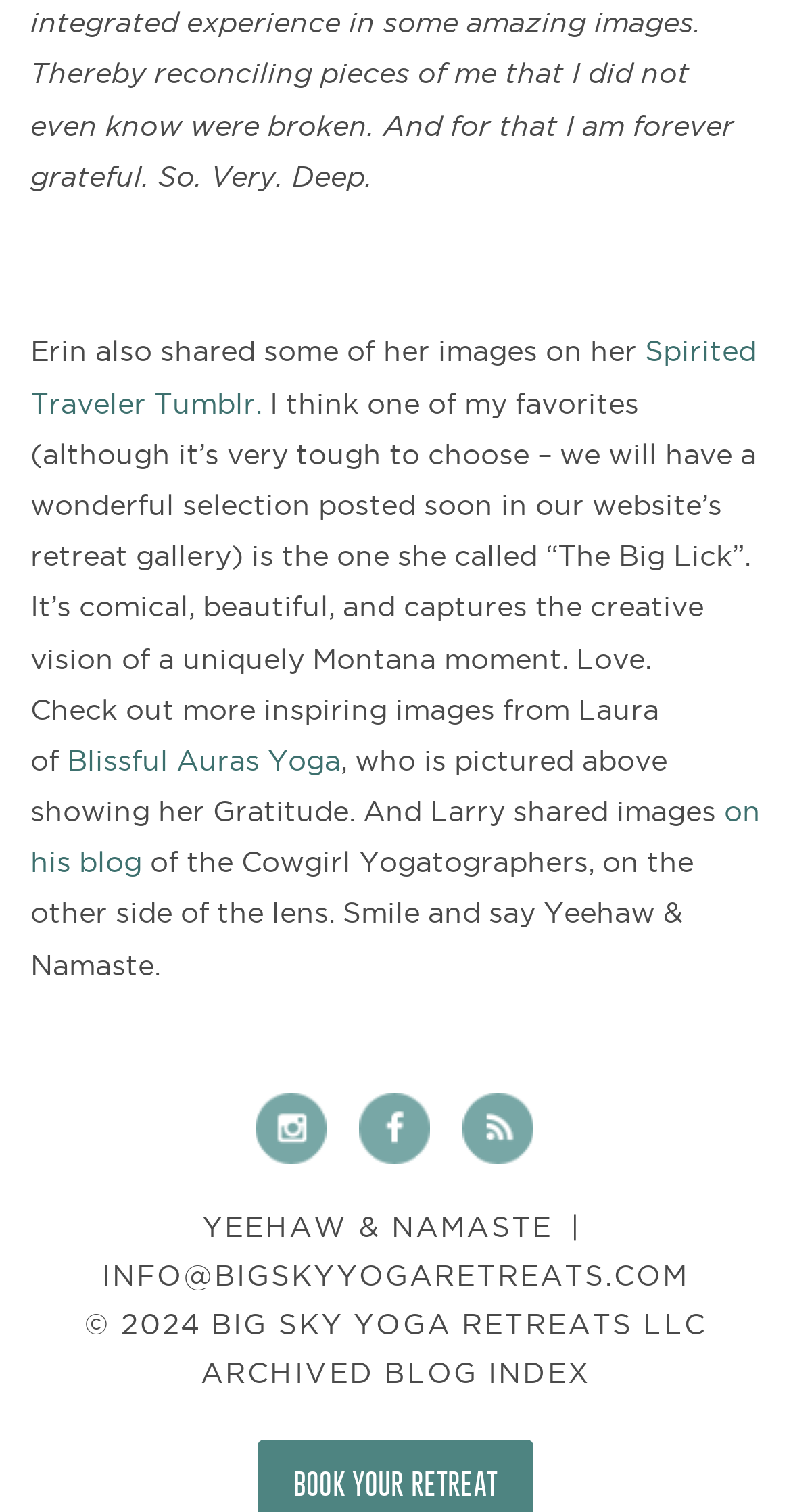What is the name of the person who shared images on Tumblr?
Please use the image to provide a one-word or short phrase answer.

Erin